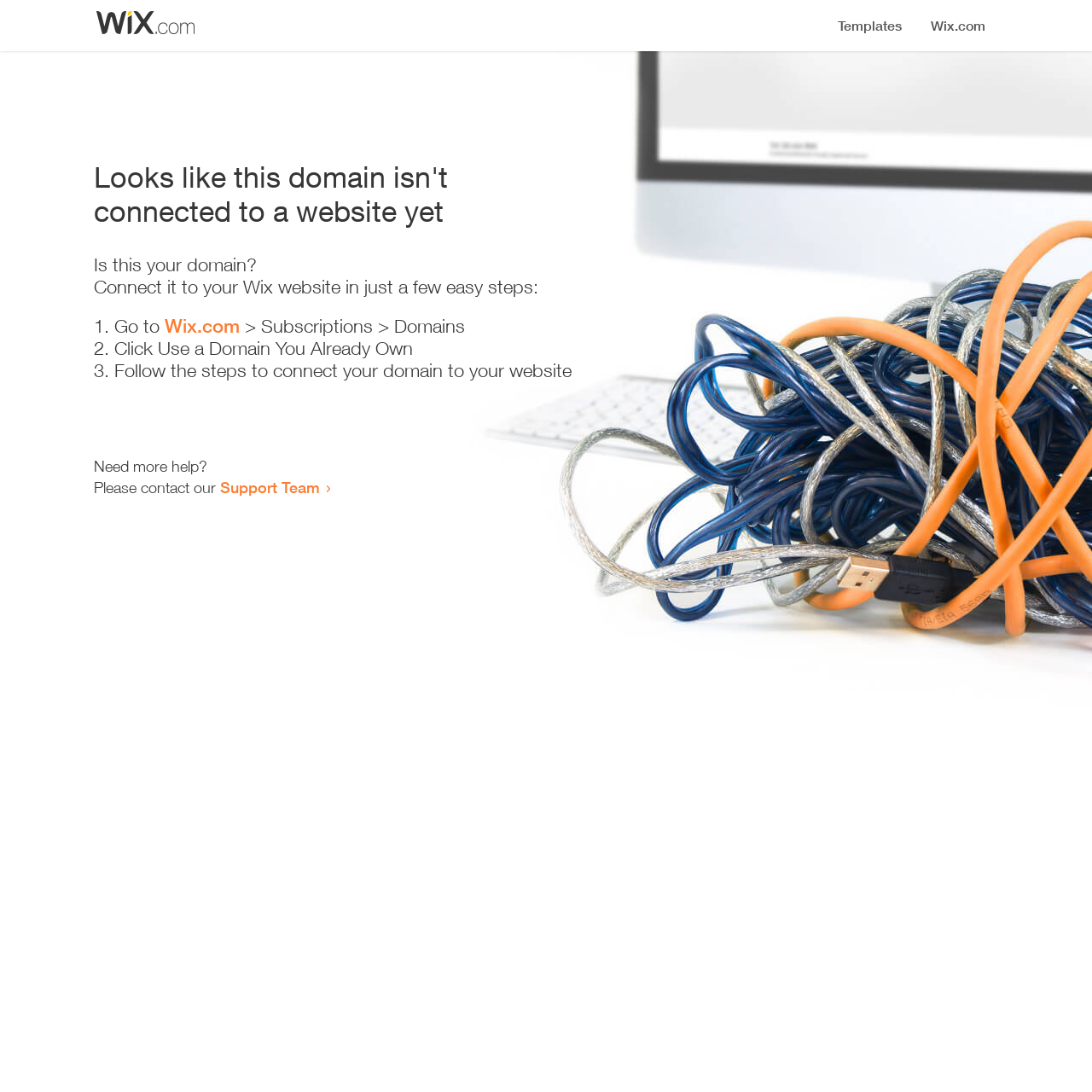Using the webpage screenshot, find the UI element described by Wix.com. Provide the bounding box coordinates in the format (top-left x, top-left y, bottom-right x, bottom-right y), ensuring all values are floating point numbers between 0 and 1.

[0.151, 0.288, 0.22, 0.309]